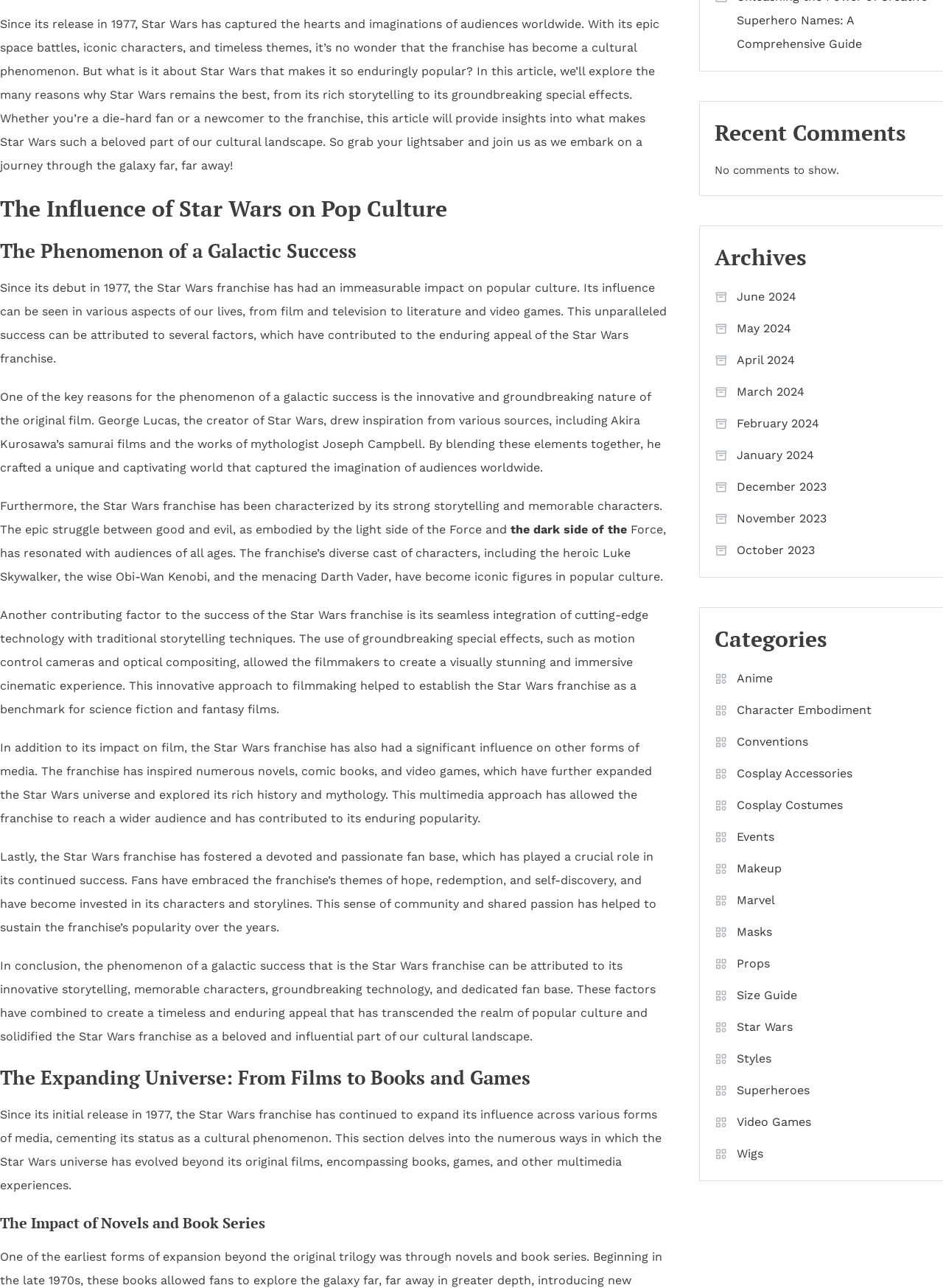Give a succinct answer to this question in a single word or phrase: 
What is one of the key reasons for the phenomenon of a galactic success of Star Wars?

Innovative and groundbreaking nature